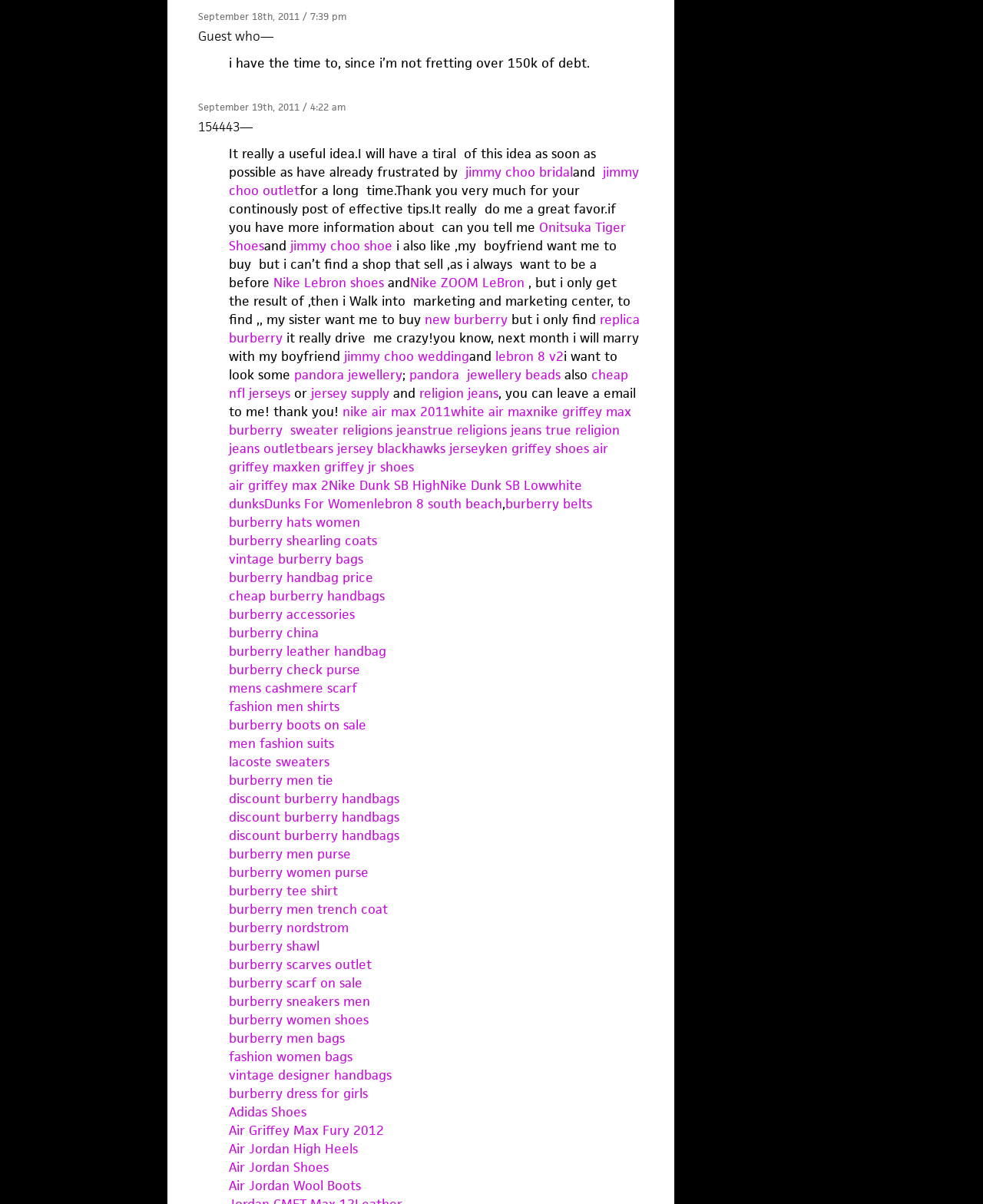Carefully examine the image and provide an in-depth answer to the question: What is the author's concern?

The author seems to be concerned with finding specific products, such as Jimmy Choo wedding shoes, Burberry sweaters, and Nike Lebron shoes, and is asking for help in locating them.